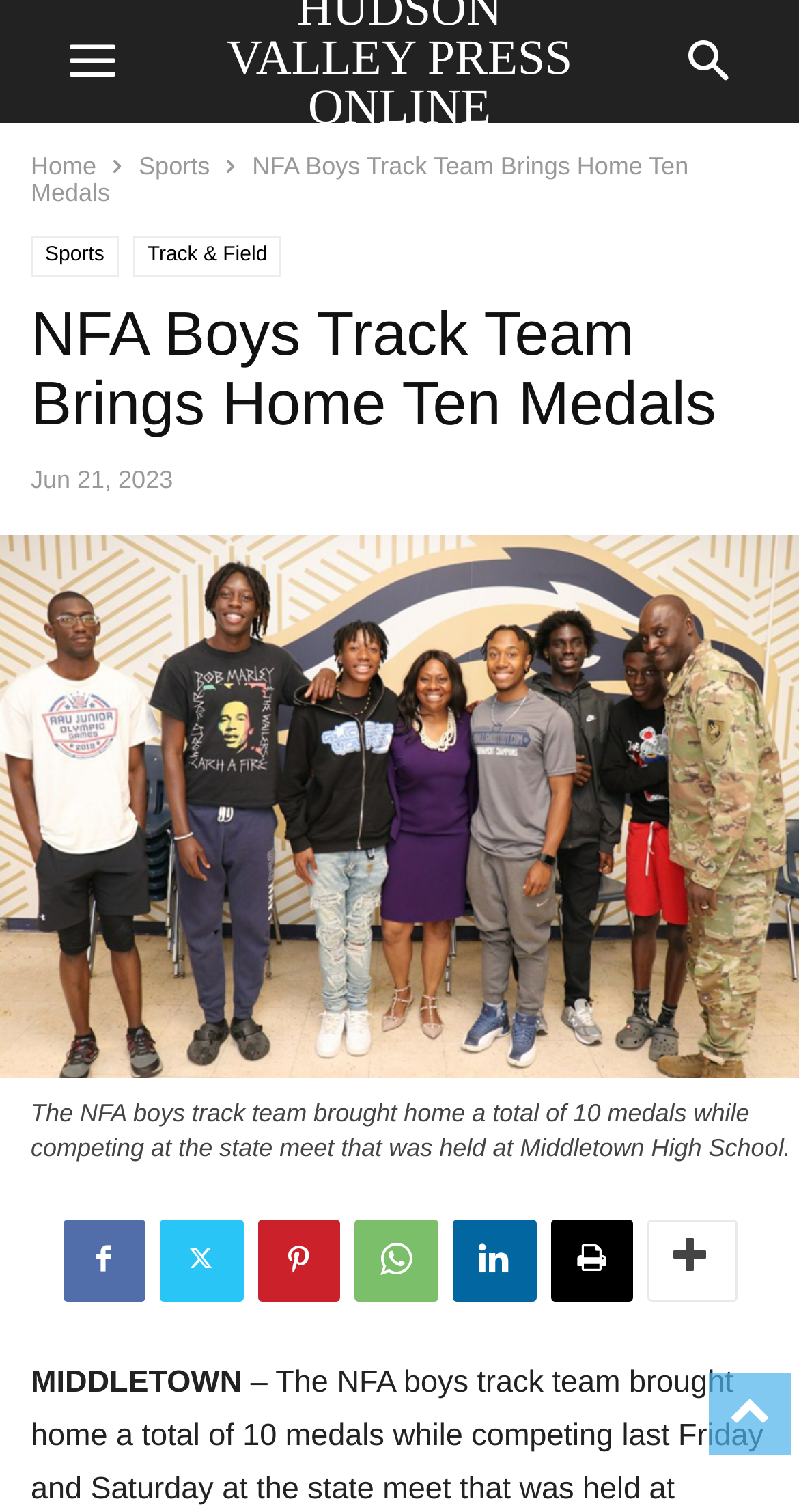Please pinpoint the bounding box coordinates for the region I should click to adhere to this instruction: "Make a reservation by clicking on the phone number".

None